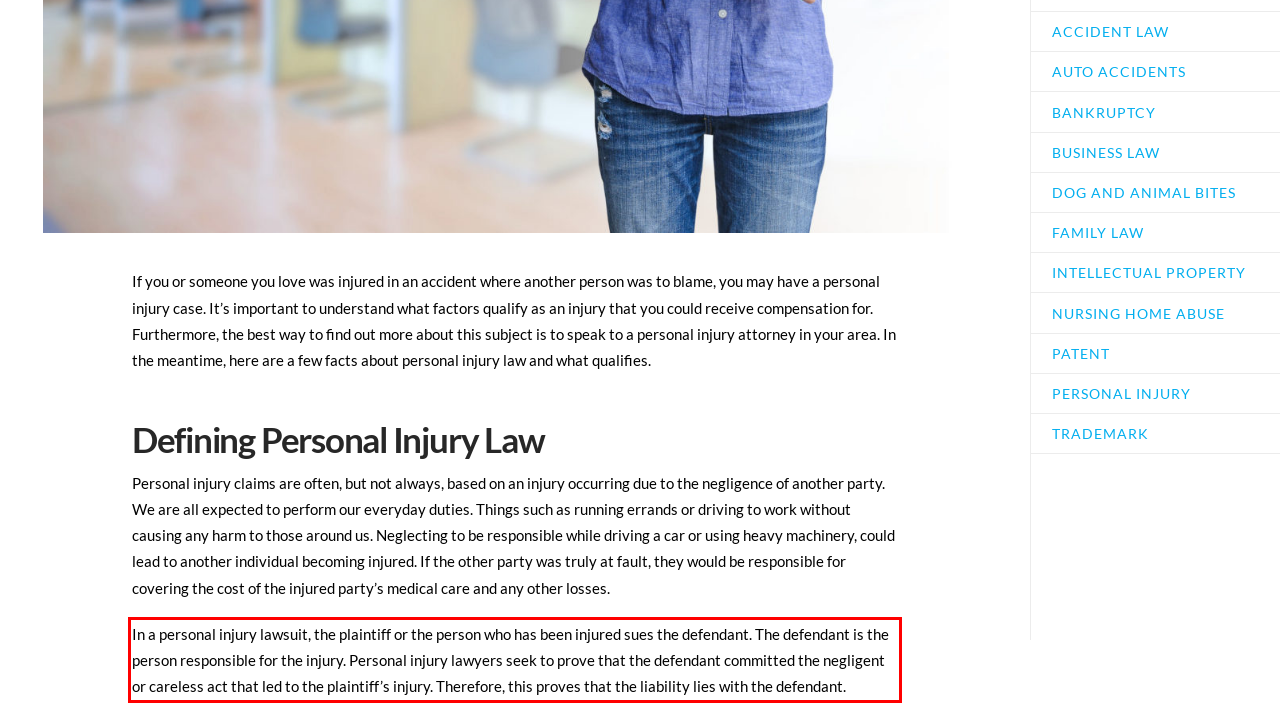There is a screenshot of a webpage with a red bounding box around a UI element. Please use OCR to extract the text within the red bounding box.

In a personal injury lawsuit, the plaintiff or the person who has been injured sues the defendant. The defendant is the person responsible for the injury. Personal injury lawyers seek to prove that the defendant committed the negligent or careless act that led to the plaintiff’s injury. Therefore, this proves that the liability lies with the defendant.